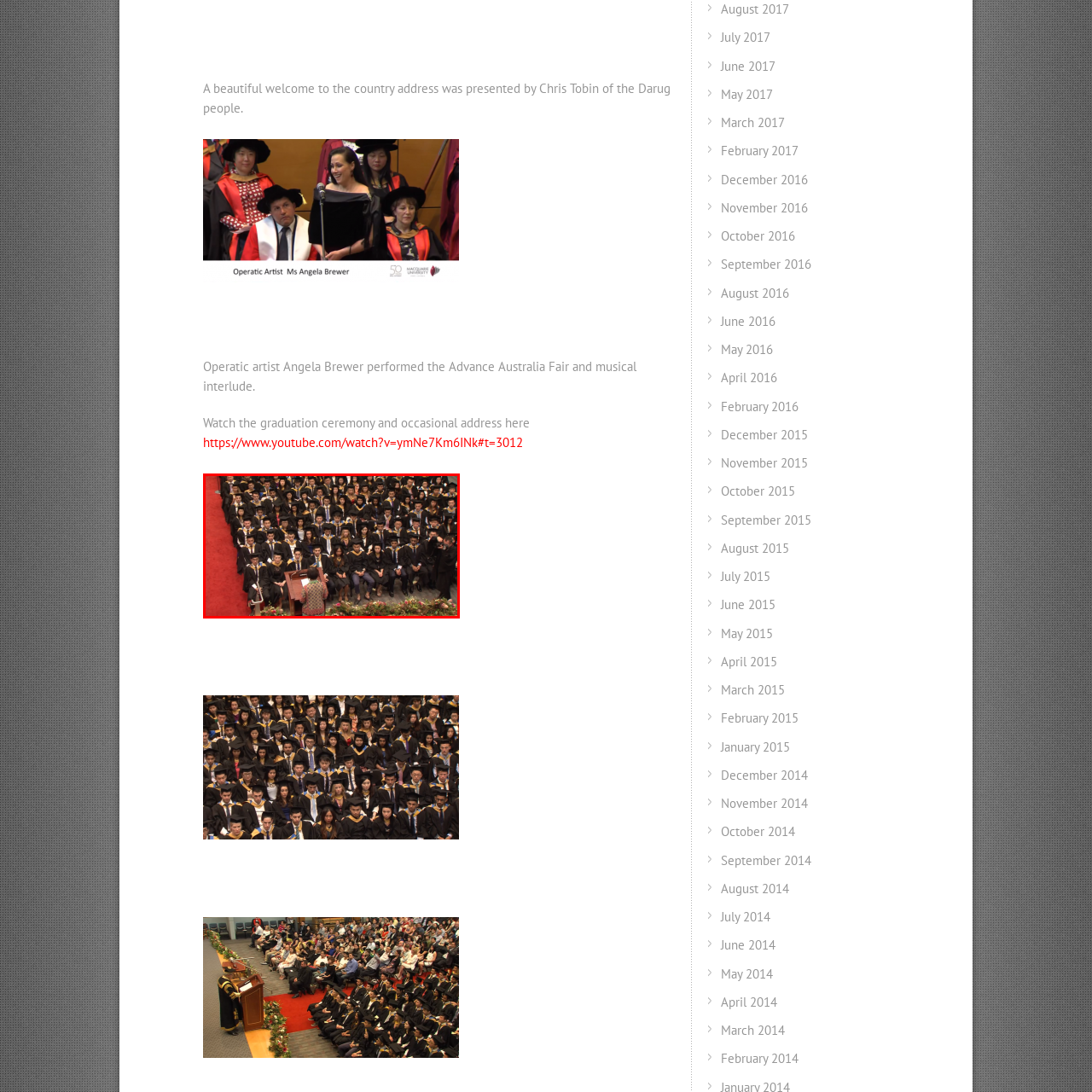Examine the picture highlighted with a red border, What is the purpose of the floral arrangements? Please respond with a single word or phrase.

add festive atmosphere